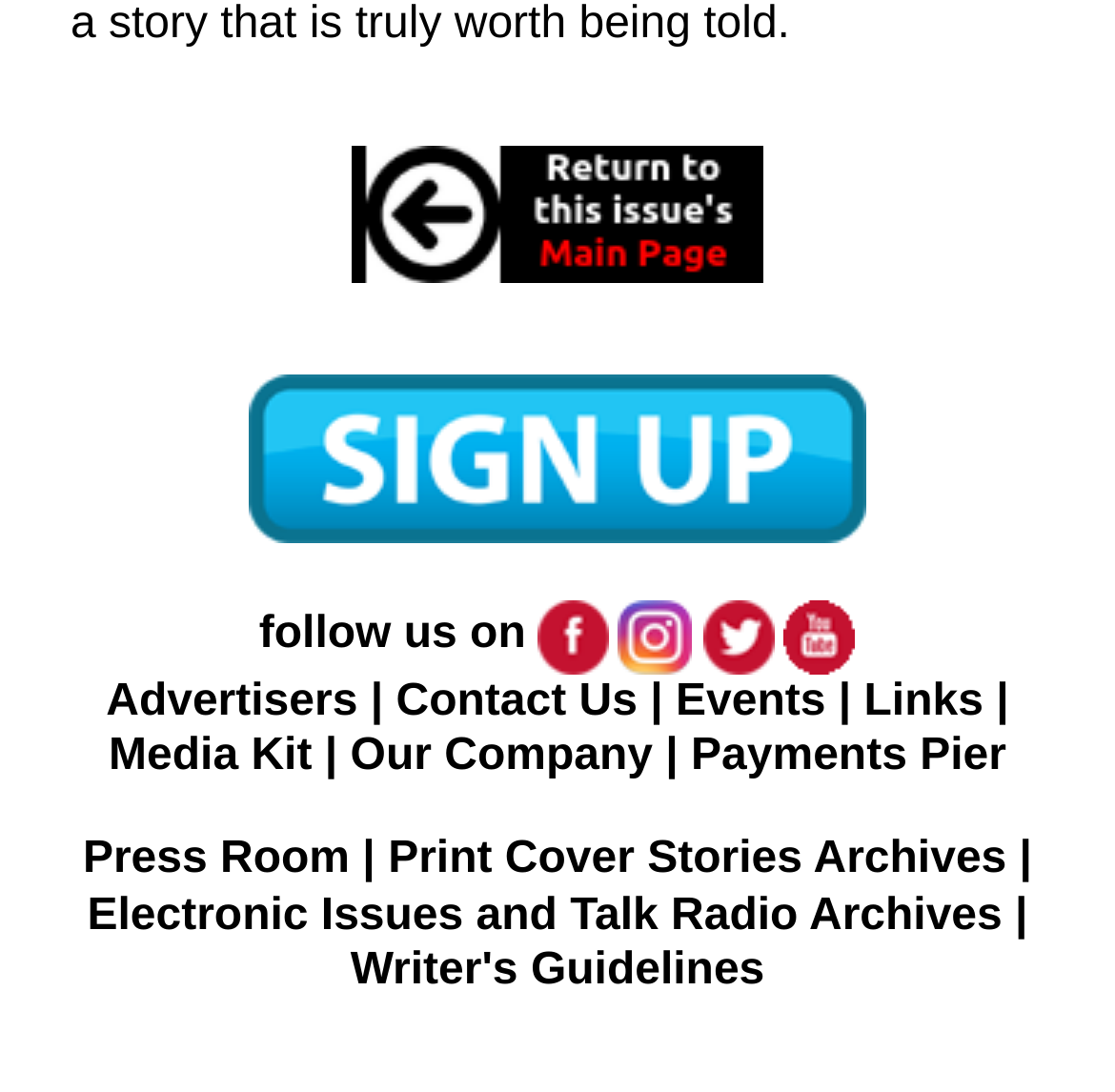Can you identify the bounding box coordinates of the clickable region needed to carry out this instruction: 'Contact Us'? The coordinates should be four float numbers within the range of 0 to 1, stated as [left, top, right, bottom].

[0.355, 0.619, 0.572, 0.664]